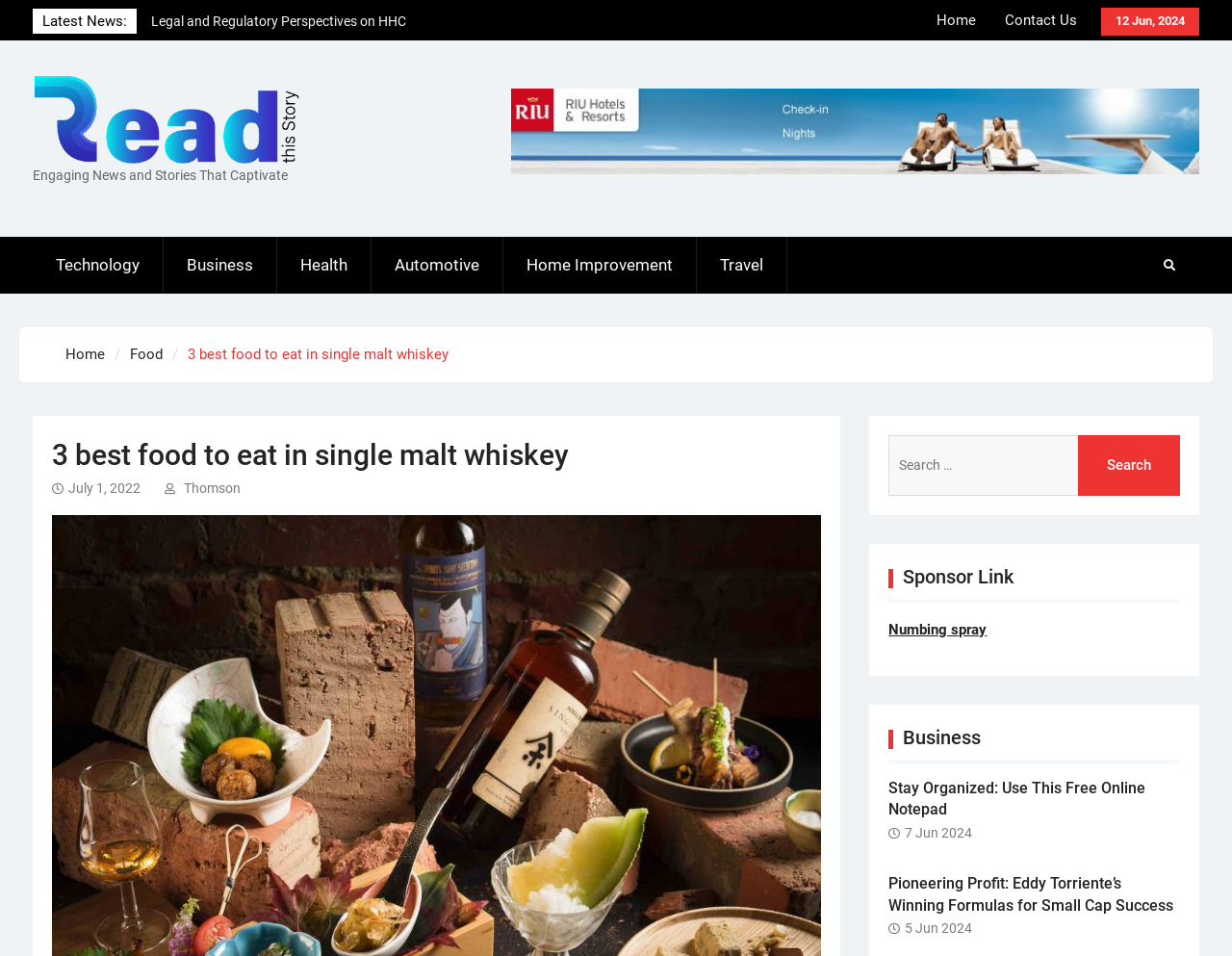Please indicate the bounding box coordinates for the clickable area to complete the following task: "Search for something". The coordinates should be specified as four float numbers between 0 and 1, i.e., [left, top, right, bottom].

[0.721, 0.455, 0.958, 0.518]